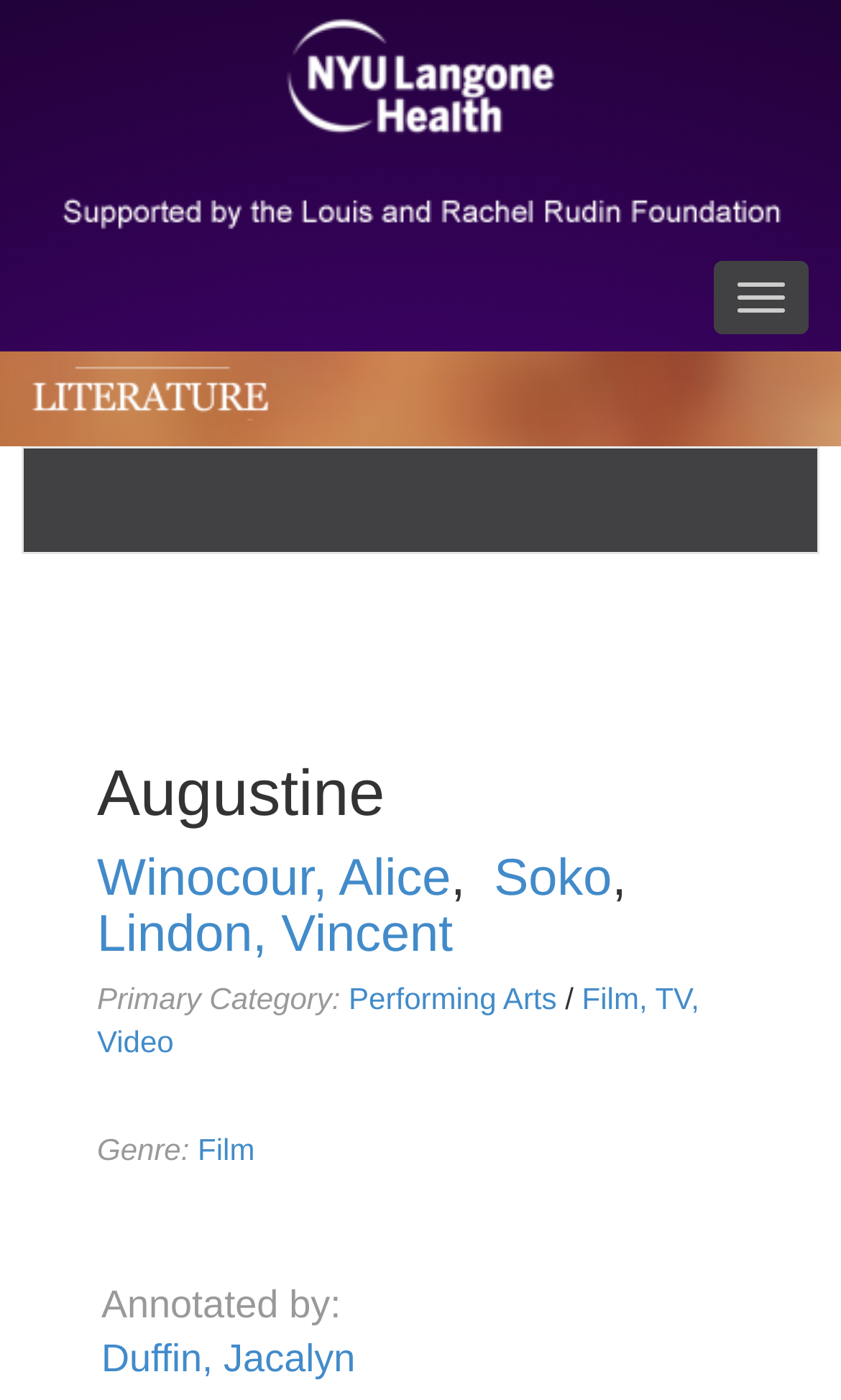Offer a meticulous caption that includes all visible features of the webpage.

The webpage is about Augustine, with a prominent heading displaying the name at the top center of the page. Below the heading, there is an image on the left side, taking up about a quarter of the page's width. 

On the top right corner, there is a button labeled "Toggle navigation" and a link. The button is not expanded, indicating that the navigation menu is currently collapsed.

The main content of the page is divided into sections, with headings and links. There are two headings, one with the name "Augustine" and another with a list of names, including "Winocour, Alice", "Soko", and "Lindon, Vincent". Each of these names is a link.

Below the headings, there is a section with a label "Primary Category:" followed by a link to "Performing Arts" and another link to "Film, TV, Video". These links are separated by a slash.

Further down, there is a section labeled "Genre:" with a link to "Film". 

At the bottom of the page, there is a description list with a label "Annotated by:" and a link to "Duffin, Jacalyn".